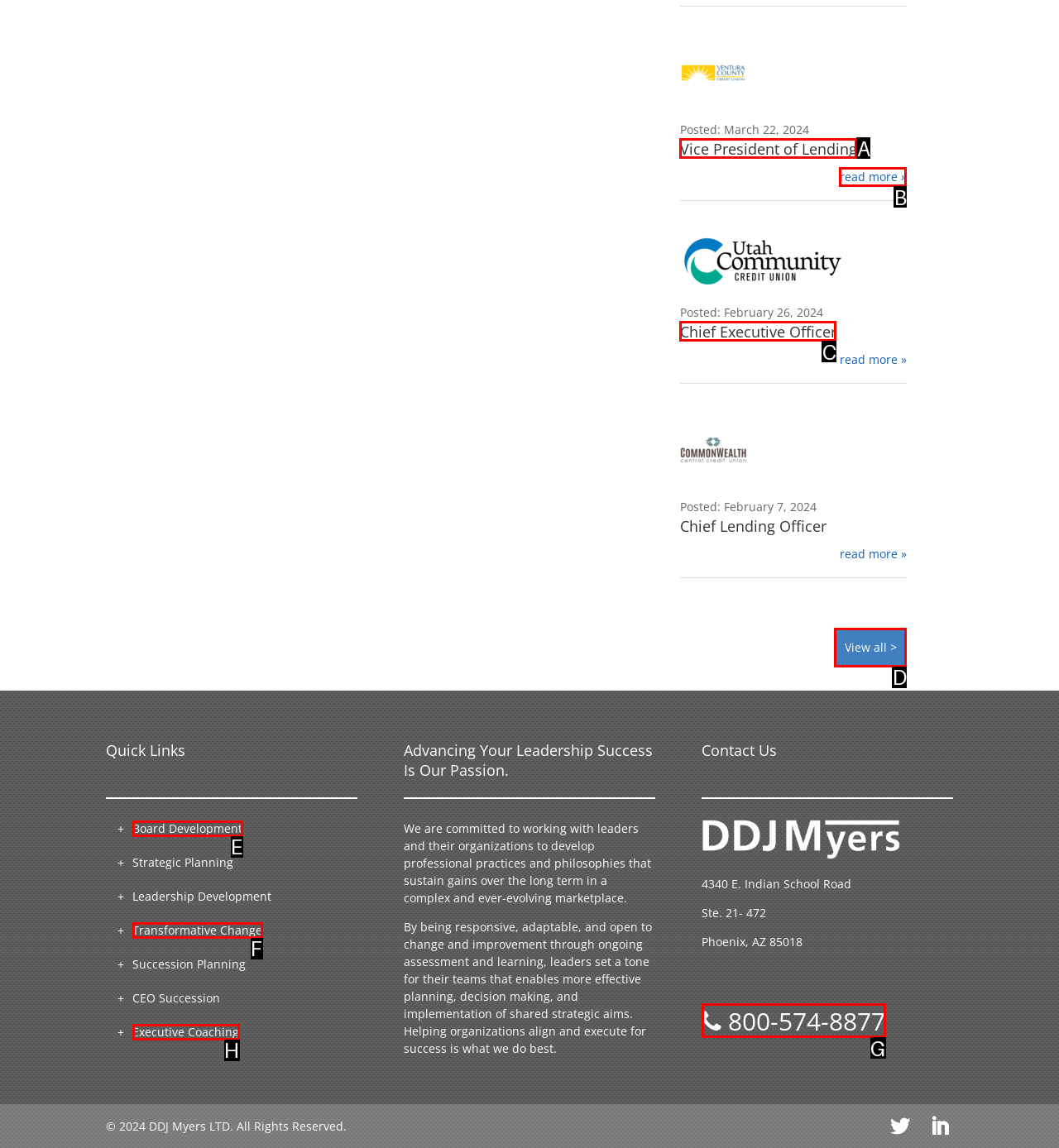Select the proper UI element to click in order to perform the following task: View all job postings. Indicate your choice with the letter of the appropriate option.

D